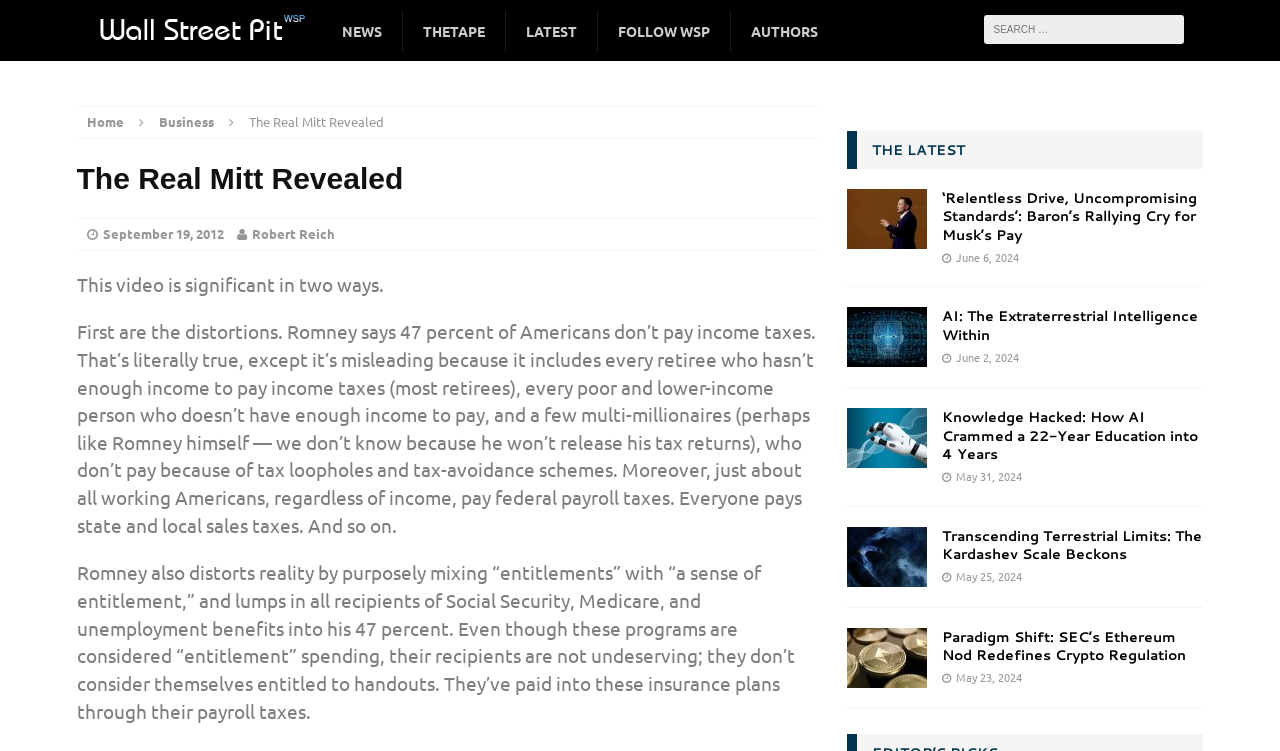What is the date of the article by Robert Reich?
Using the image, give a concise answer in the form of a single word or short phrase.

September 19, 2012